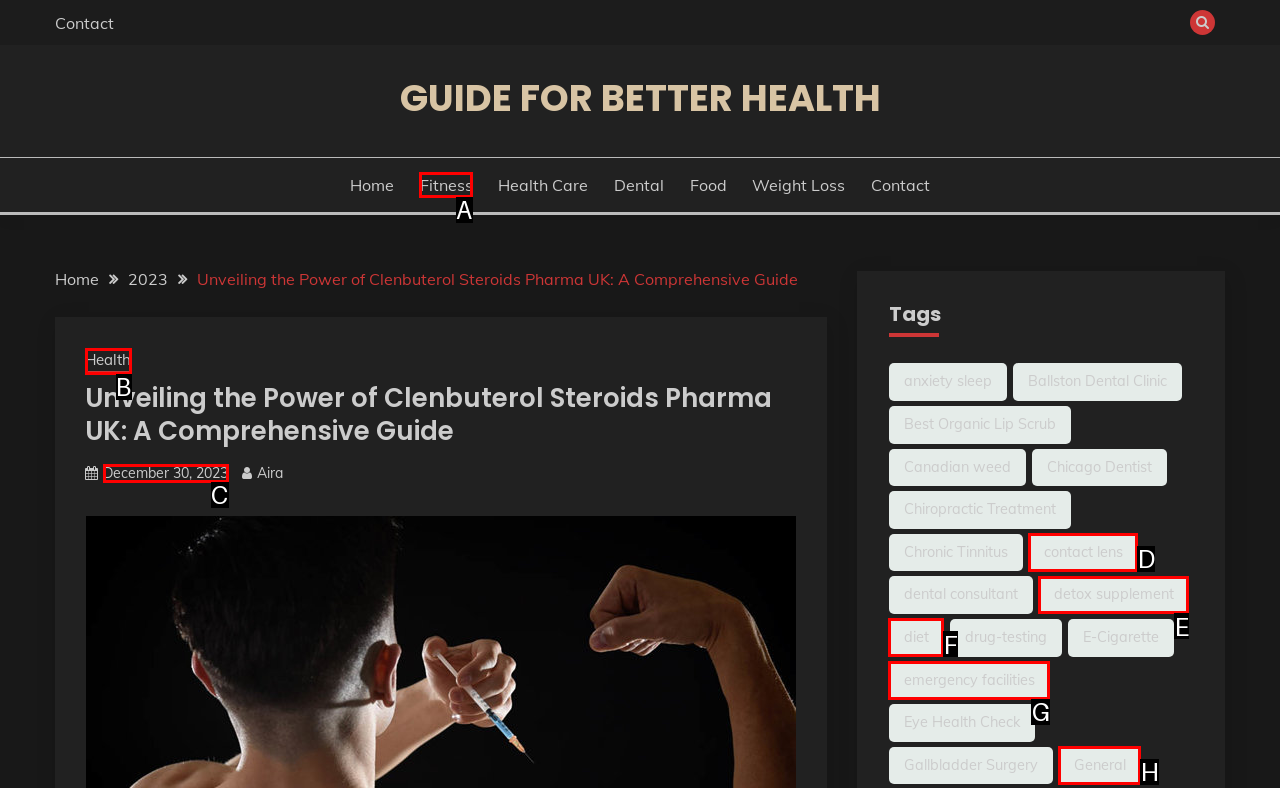Select the HTML element that needs to be clicked to carry out the task: Navigate to the 'Fitness' page
Provide the letter of the correct option.

A